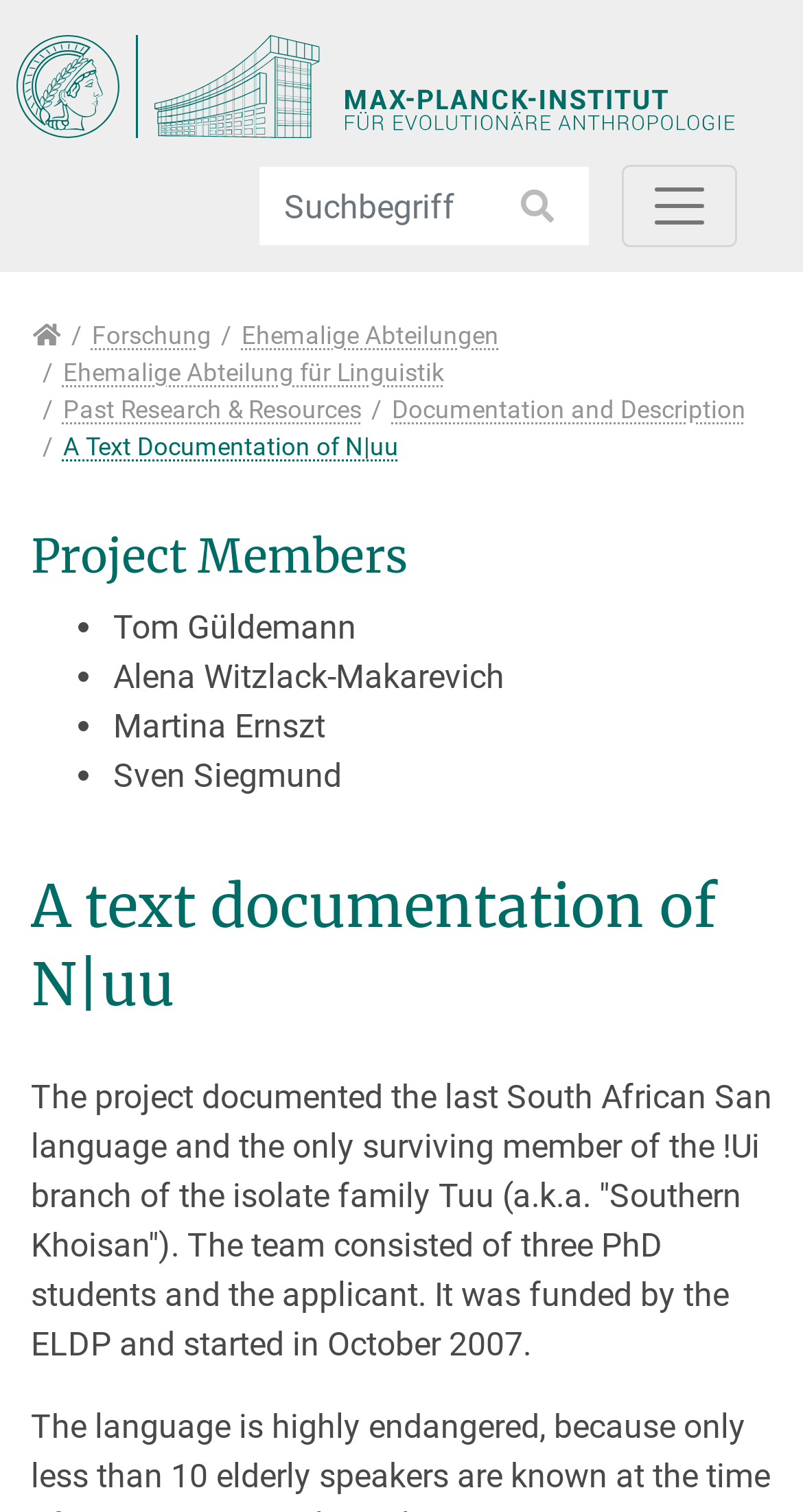Please identify the bounding box coordinates of the area I need to click to accomplish the following instruction: "search for a term".

[0.323, 0.11, 0.733, 0.162]